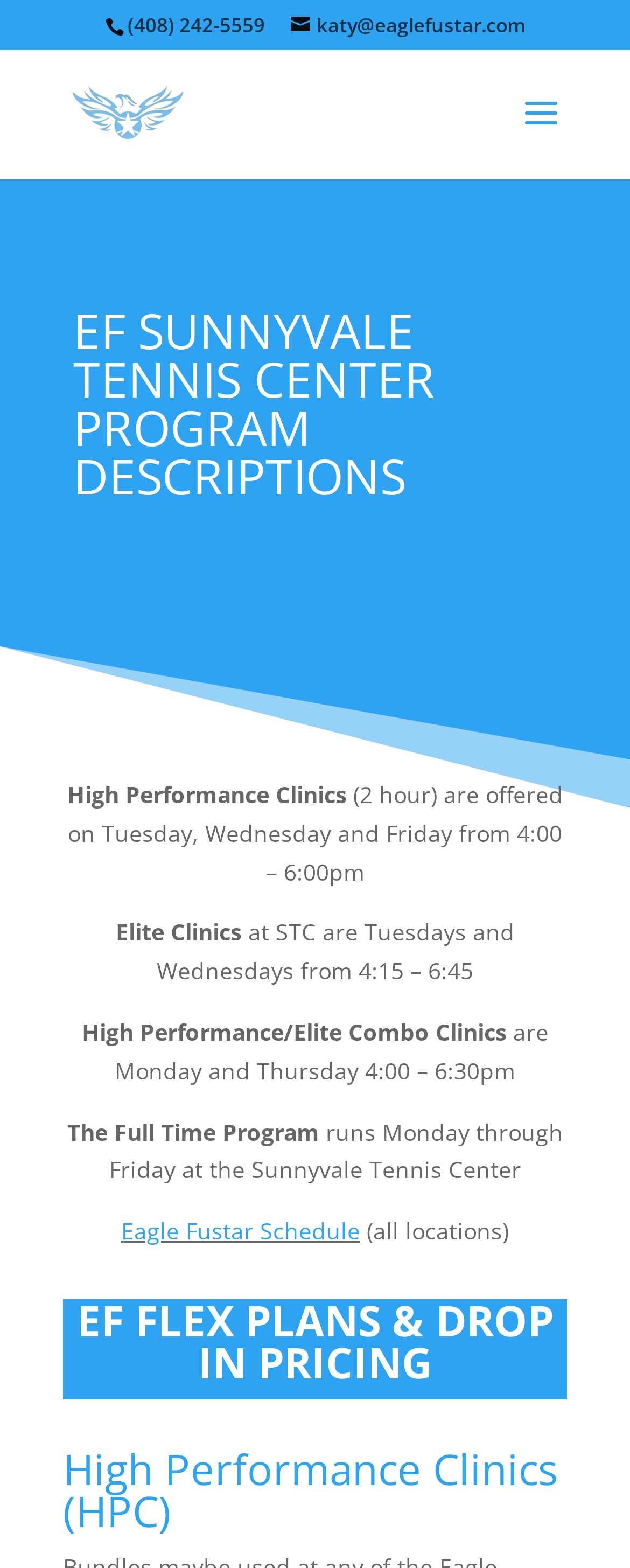Generate a detailed explanation of the webpage's features and information.

The webpage is about the Eagle Fustar Tennis Academy's program descriptions at the Sunnyvale Tennis Center. At the top, there is a phone number "(408) 242-5559" and an email address "katy@eaglefustar.com" on the right side of it. Below these, there is a link to the academy's homepage with a corresponding image on the left. 

The main content starts with a heading "EF SUNNYVALE TENNIS CENTER PROGRAM DESCRIPTIONS" in the middle of the page. Underneath, there are descriptions of various tennis programs, including "High Performance Clinics", "Elite Clinics", "High Performance/Elite Combo Clinics", and "The Full Time Program". Each program has a brief description of its schedule and timing. 

On the right side of the program descriptions, there is a link to the "Eagle Fustar Schedule" with a note "(all locations)" next to it. Further down, there are two headings: "EF FLEX PLANS & DROP IN PRICING" and "High Performance Clinics (HPC)".